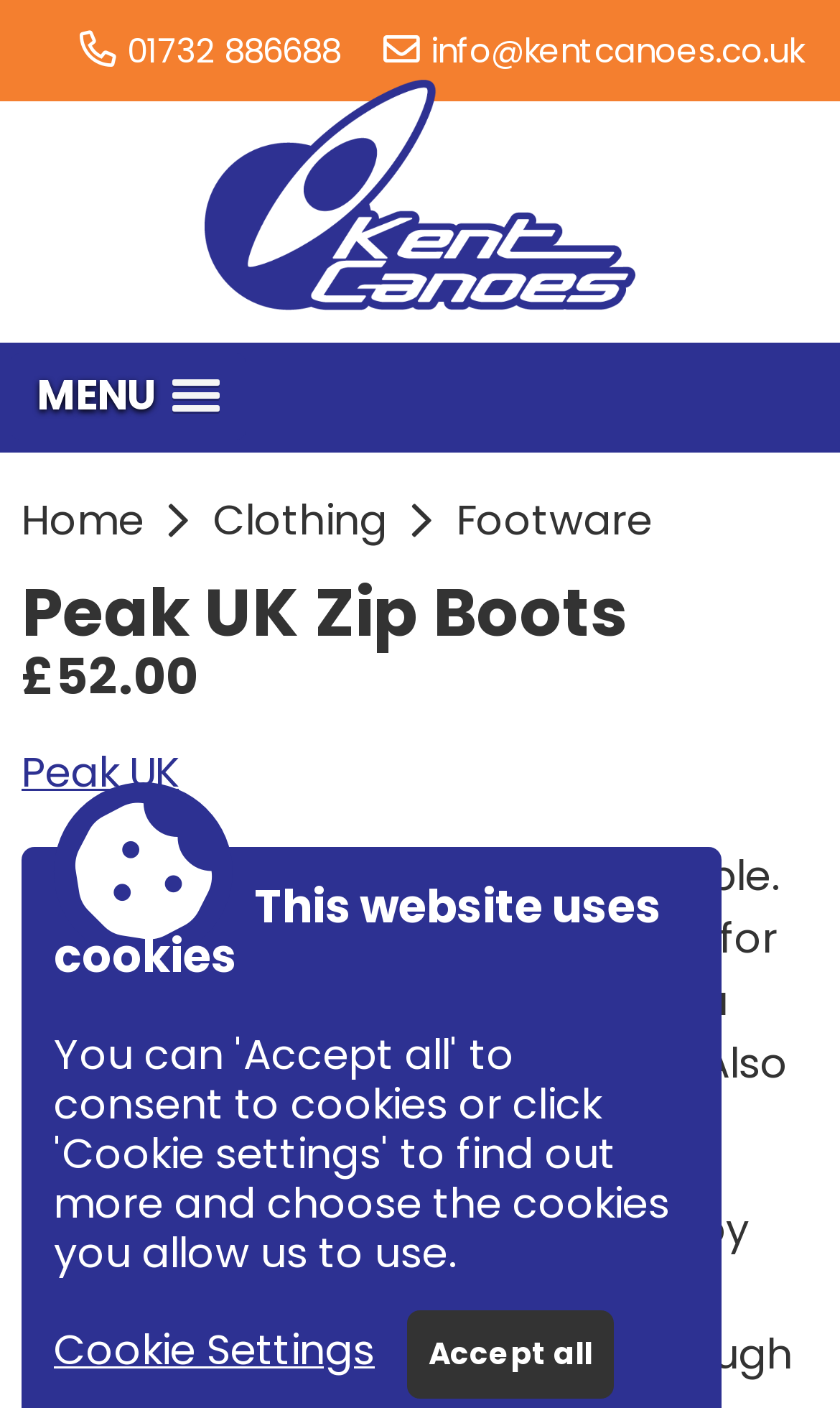Deliver a detailed narrative of the webpage's visual and textual elements.

The webpage is about Peak UK Zip Boots, a product for kayaking and canoeing. At the top left, there is a phone number, 01732 886688, and an email address, info@kentcanoes.co.uk, which is a link. Next to the email address, there is a link to the Kent Canoes website, accompanied by an image of the Kent Canoes logo. 

Below the top section, there is a menu link labeled "MENU" on the left, and a series of links to different sections of the website, including "Home", "Clothing", and "Footware", on the right. 

The main content of the webpage is about the Peak UK Zip Boots product. The product name, "Peak UK Zip Boots", is displayed prominently, followed by the price, £52.00. There is a link to the Peak UK brand below the product name. 

A detailed description of the product is provided, stating that the Zip Boot is ideal for kayaking and canoeing, offering solid protection underfoot, and is also suitable for group use. 

Further down, there are additional product details, including a feature about the boot's construction, mentioning that it is "Blind stitched with glued grippy rubber sole". 

At the bottom of the page, there is a notice about the website's use of cookies, with a link to "Cookie Settings" and a button to "Accept all" cookies.